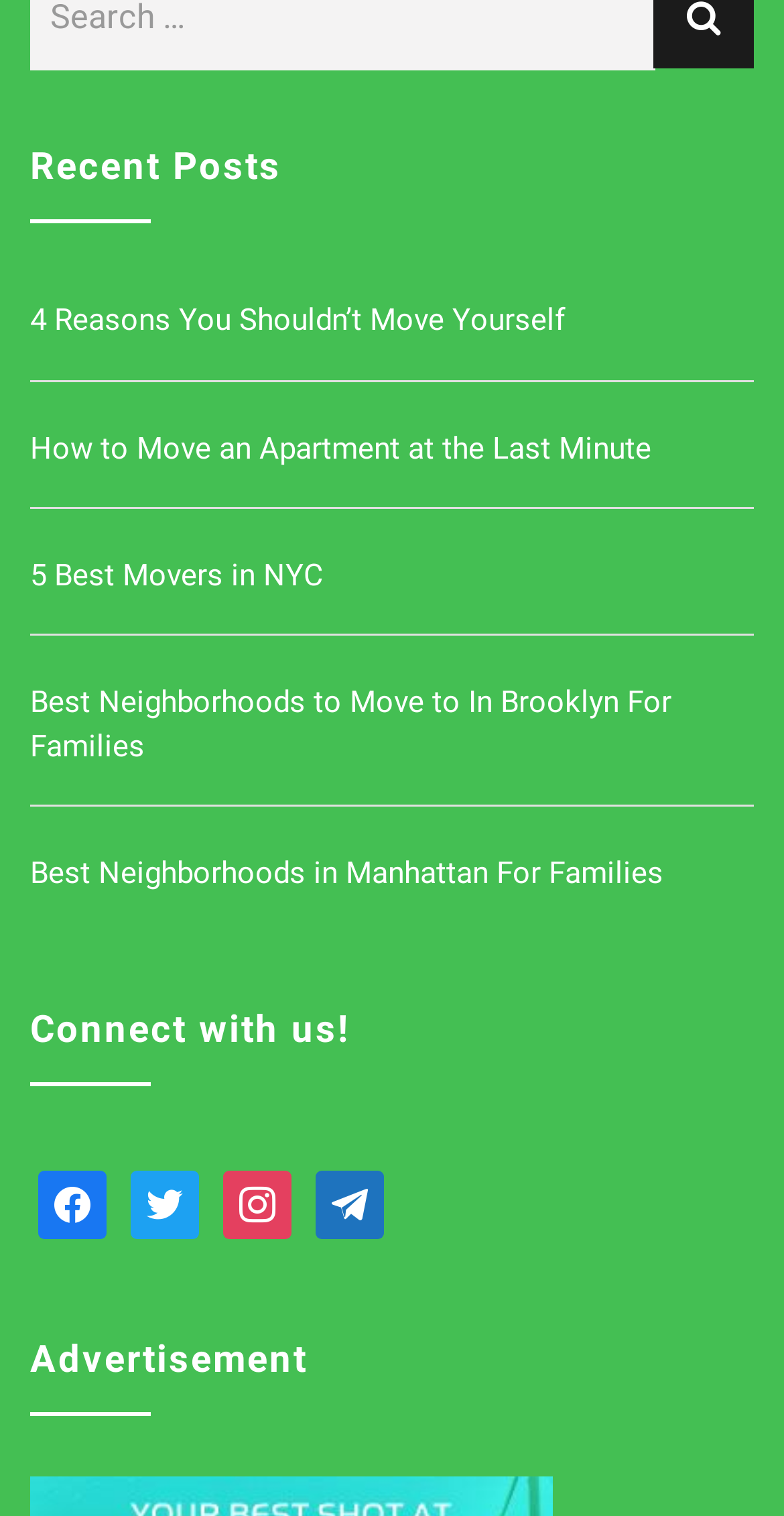Please locate the bounding box coordinates of the element that should be clicked to complete the given instruction: "Explore Best Neighborhoods to Move to In Brooklyn For Families".

[0.038, 0.44, 0.962, 0.518]